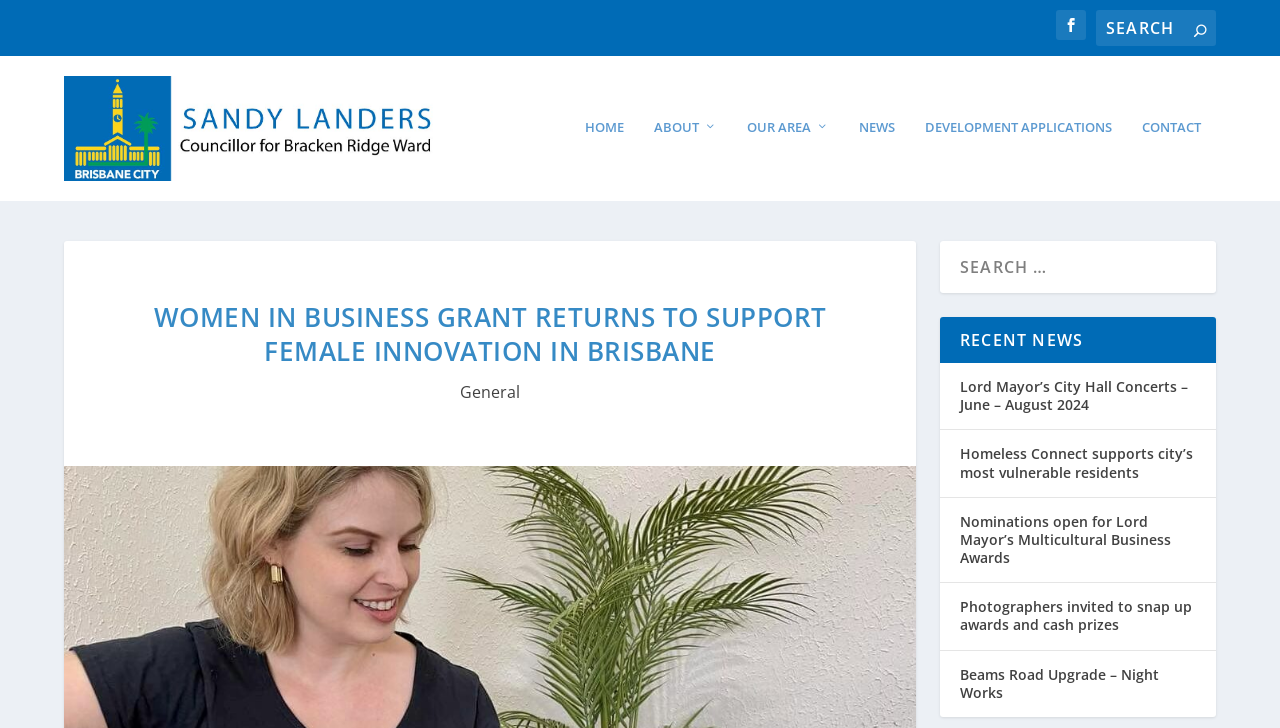Can you specify the bounding box coordinates for the region that should be clicked to fulfill this instruction: "View Lord Mayor’s City Hall Concerts – June – August 2024".

[0.75, 0.518, 0.928, 0.569]